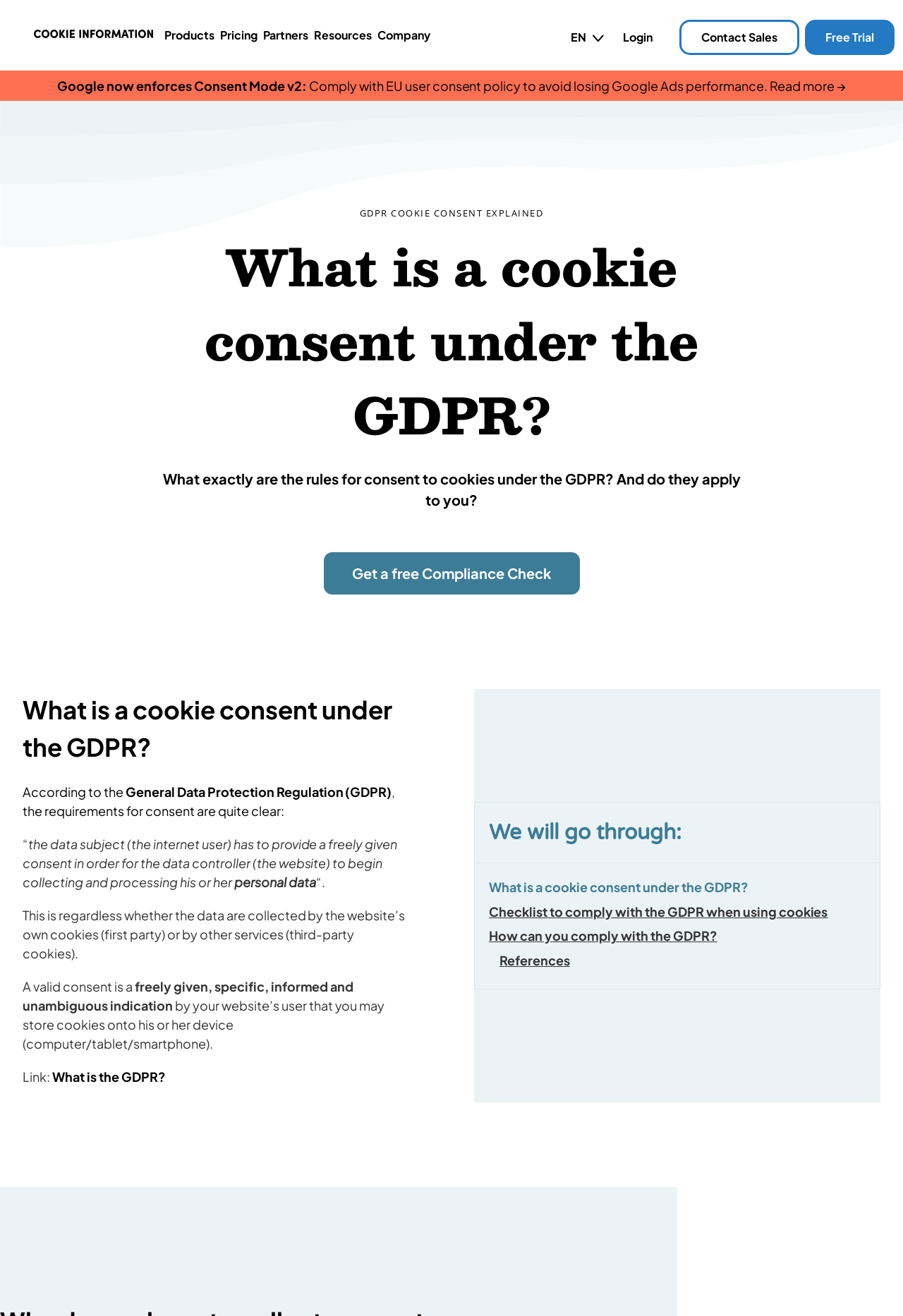What is the purpose of the 'Get a free Compliance Check' link? Using the information from the screenshot, answer with a single word or phrase.

To check compliance with GDPR